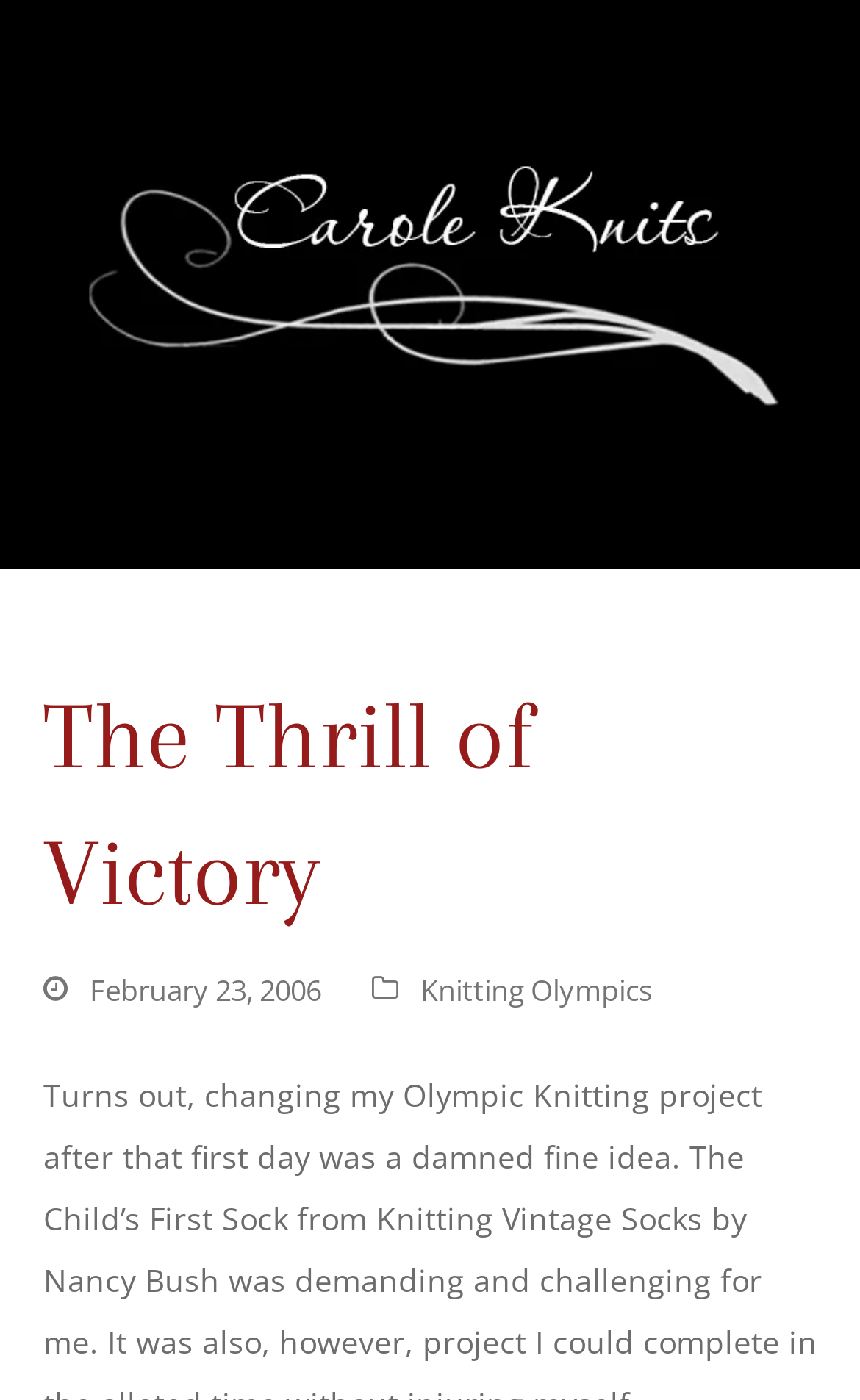What is the topic of the blog post?
Please provide a single word or phrase based on the screenshot.

Knitting Olympics